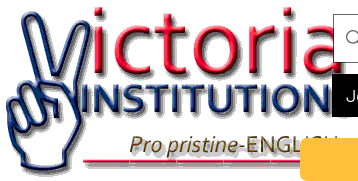Give a concise answer using only one word or phrase for this question:
What is the shape outlined in blue in the logo?

Peace sign